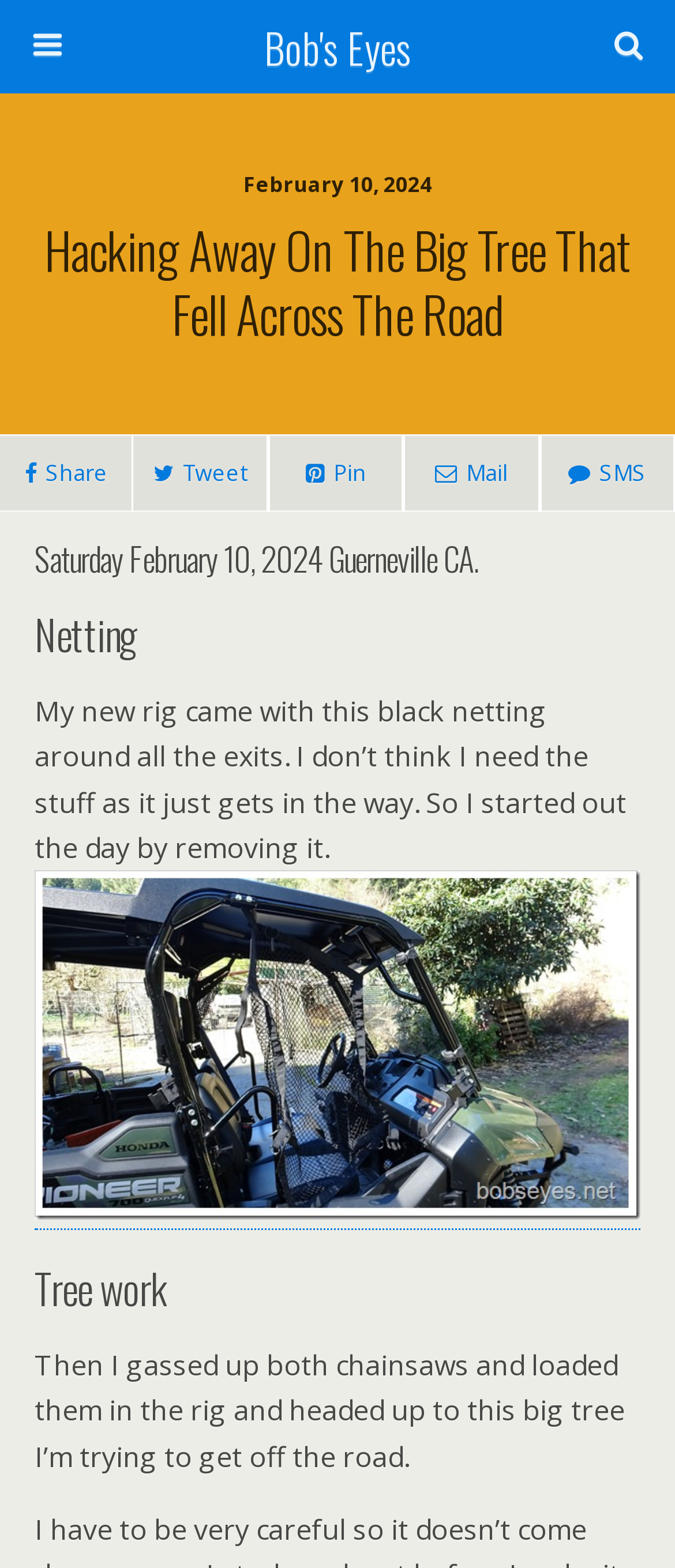Respond with a single word or phrase to the following question: What is the author doing with the chainsaws?

Loading them in the rig